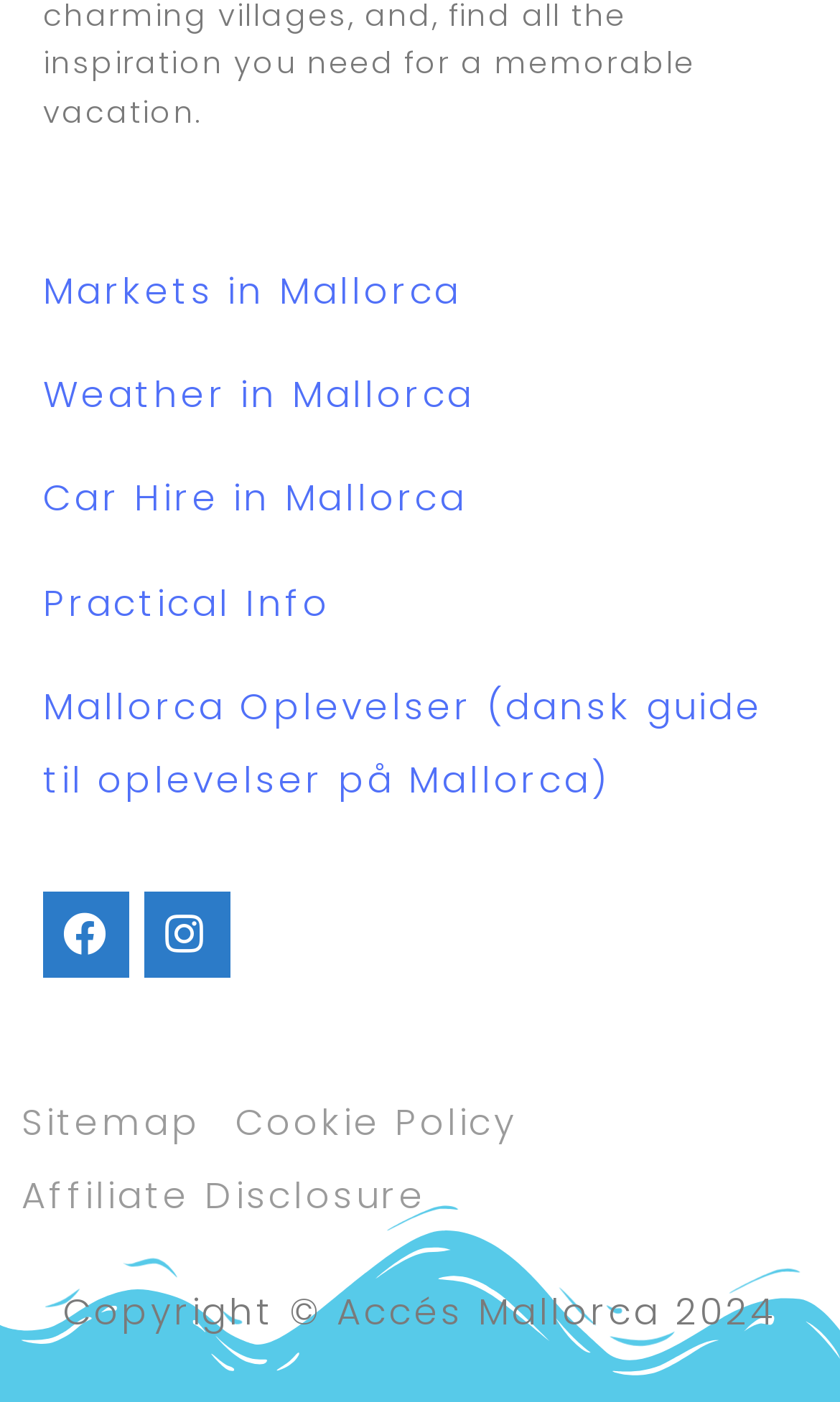Please give a short response to the question using one word or a phrase:
How many social media links are on the webpage?

2